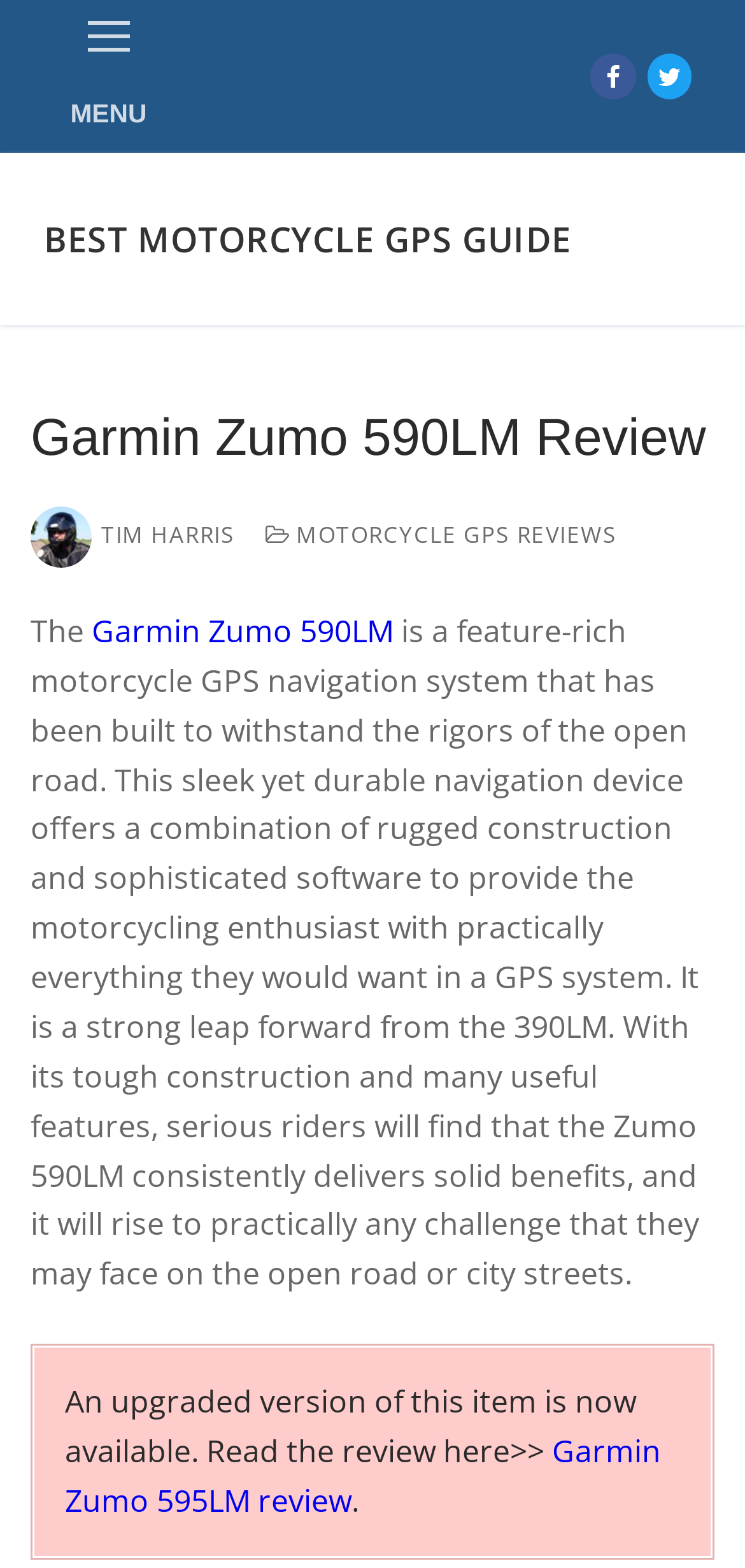Show the bounding box coordinates for the element that needs to be clicked to execute the following instruction: "Check the Garmin Zumo 595LM review". Provide the coordinates in the form of four float numbers between 0 and 1, i.e., [left, top, right, bottom].

[0.087, 0.911, 0.887, 0.97]